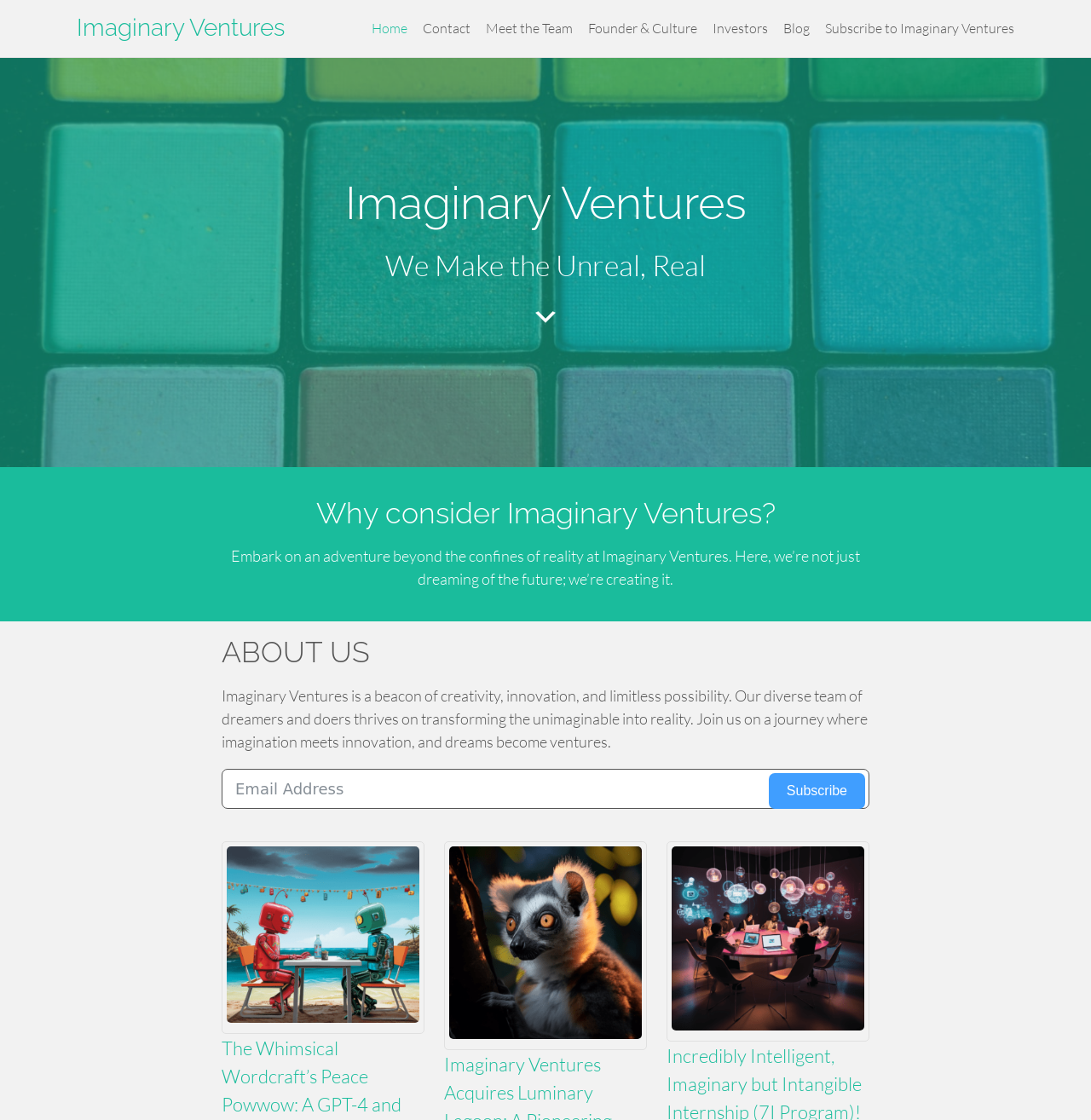Using the description: "Founder & Culture", identify the bounding box of the corresponding UI element in the screenshot.

[0.539, 0.016, 0.639, 0.035]